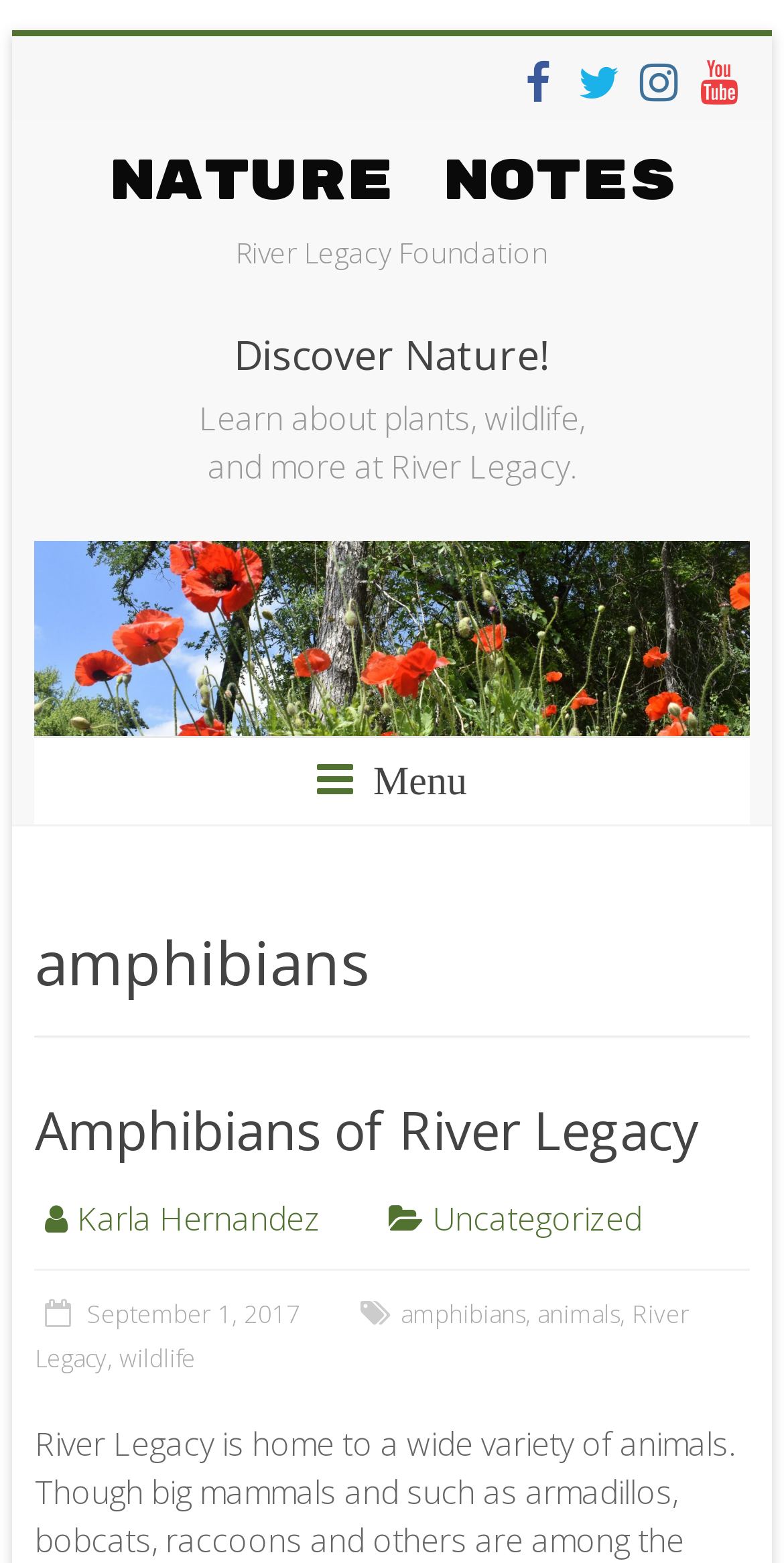Create a detailed summary of the webpage's content and design.

The webpage is about amphibians, specifically those found at River Legacy. At the top left, there is a link to skip to the content. On the top right, there are four social media links represented by icons. Below the social media links, there is a heading that reads "Nature Notes" with a link to the same title. 

To the right of the "Nature Notes" heading, there is a static text that reads "River Legacy Foundation". Below this text, there is a section with a heading that reads "Discover Nature!" and a paragraph of text that describes learning about plants, wildlife, and more at River Legacy.

On the left side of the page, there is an image with the title "Nature Notes". Below the image, there is a heading that reads "Menu" represented by an icon. Further down, there is a heading that reads "amphibians". 

Under the "amphibians" heading, there is a section with a heading that reads "Amphibians of River Legacy" and a link to the same title. Below this section, there are several links to articles or posts, including one written by Karla Hernandez, and another categorized as "Uncategorized". There is also a link to a post dated September 1, 2017, and several tags including "amphibians", "animals", "River Legacy", and "wildlife".